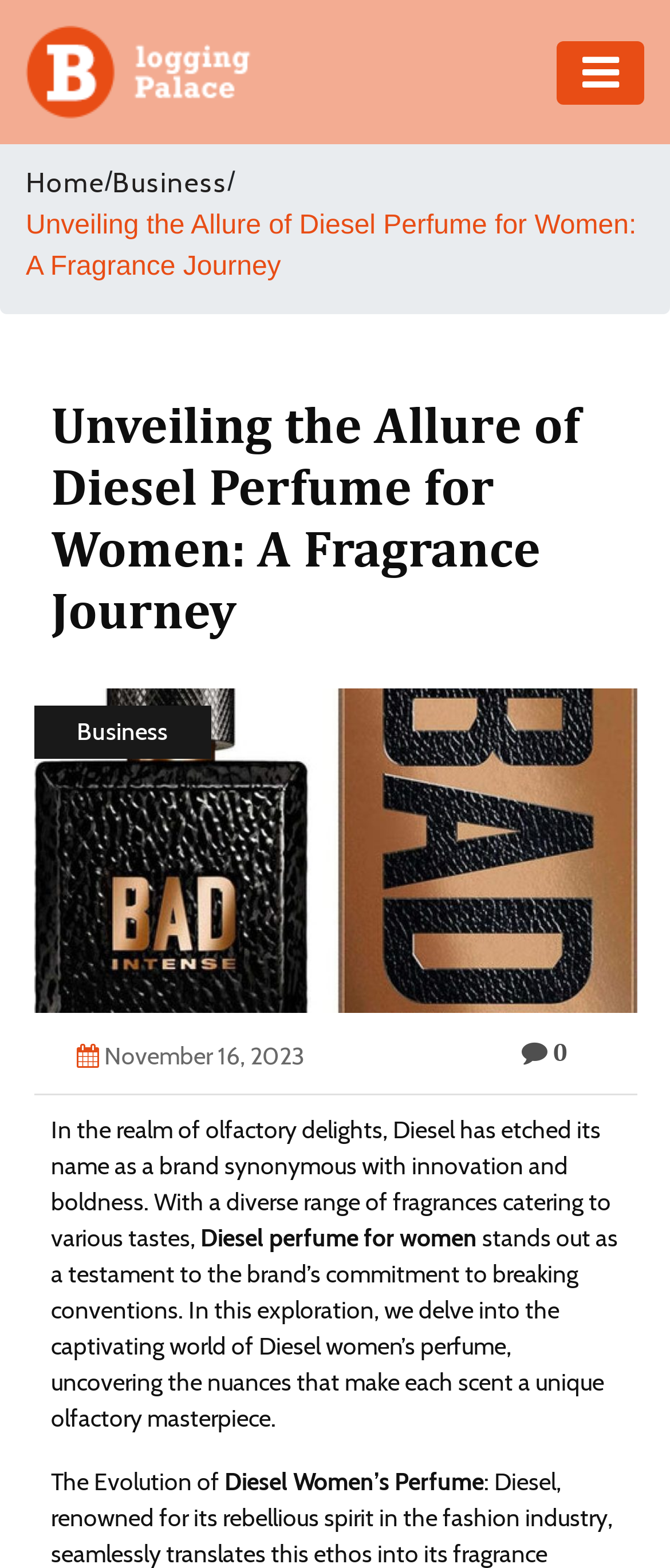Locate the bounding box coordinates of the clickable area to execute the instruction: "Go to Adventure". Provide the coordinates as four float numbers between 0 and 1, represented as [left, top, right, bottom].

[0.0, 0.066, 0.21, 0.122]